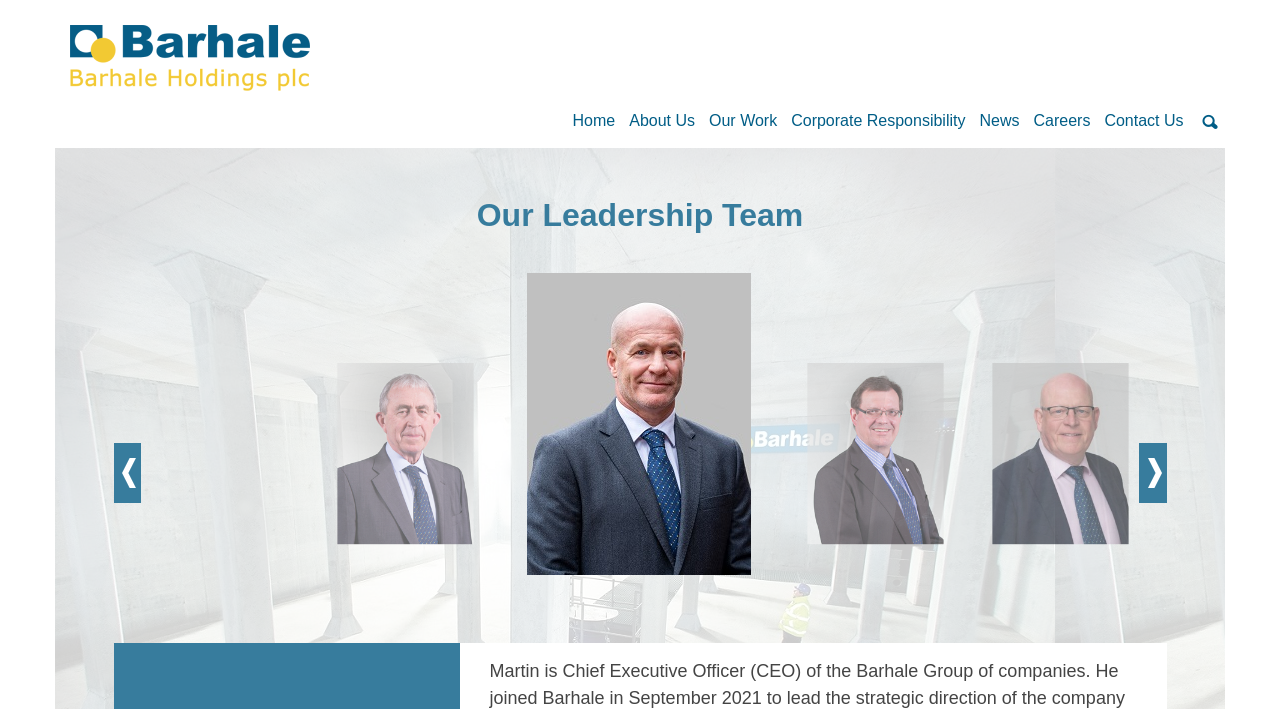What is the position of the person in the second image?
Examine the image and give a concise answer in one word or a short phrase.

Chief Executive Officer